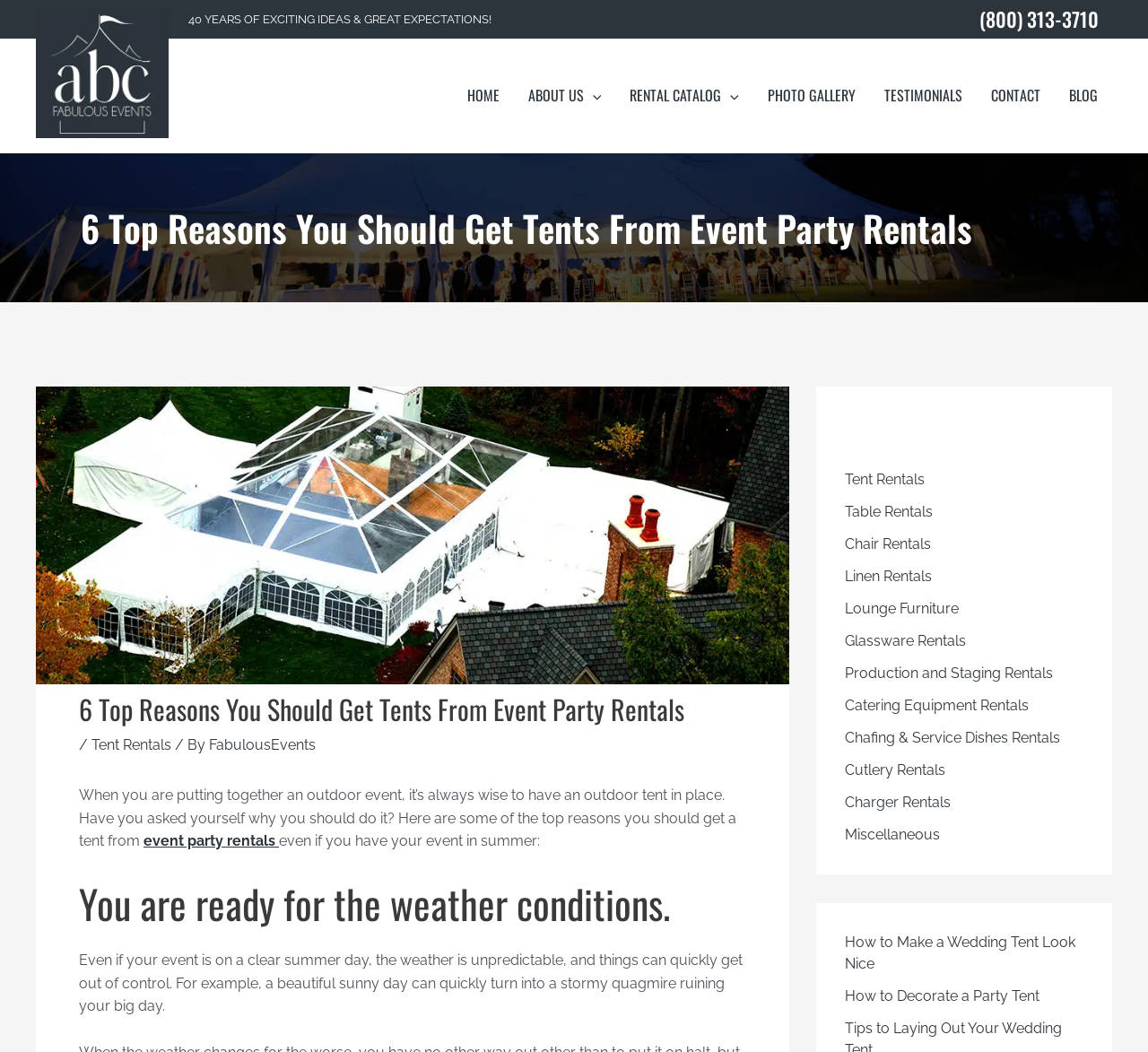Find the bounding box coordinates for the UI element that matches this description: "Contact".

[0.851, 0.068, 0.919, 0.114]